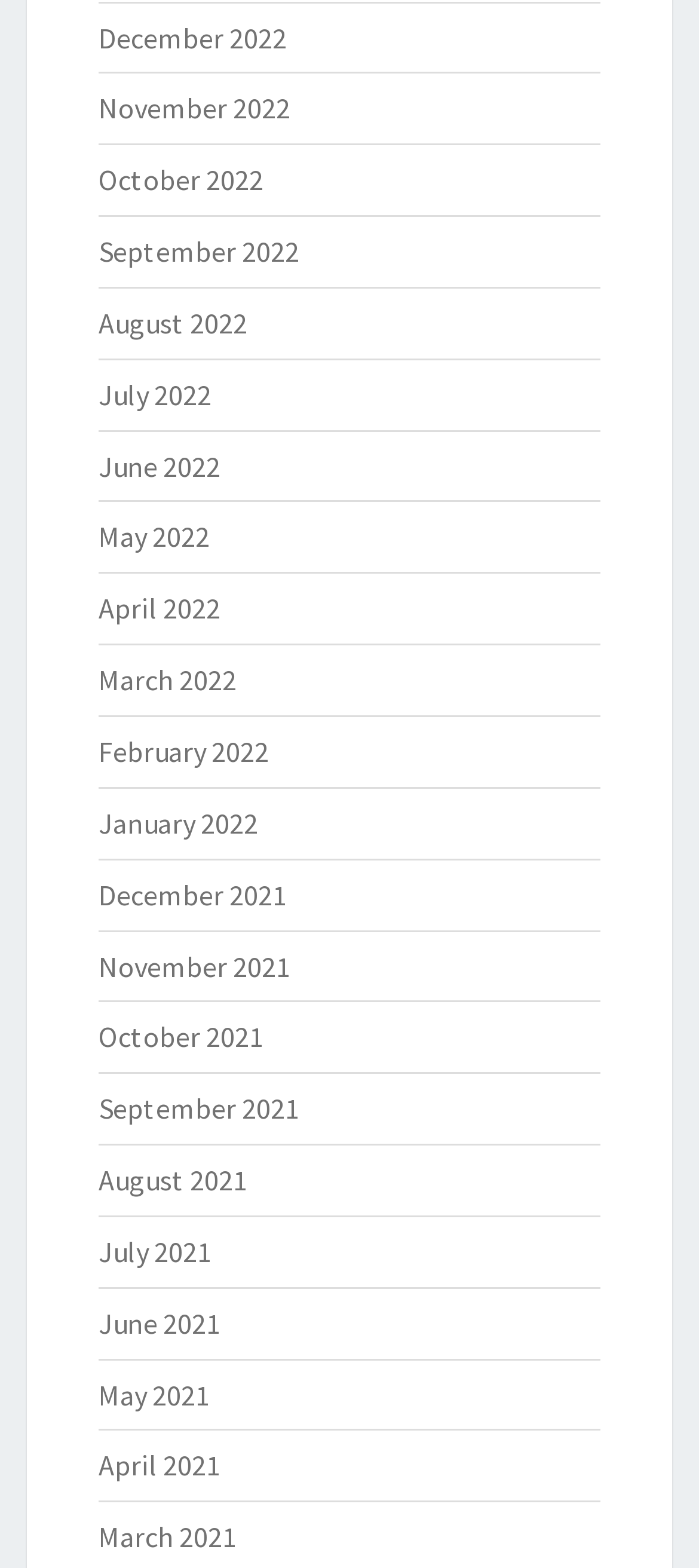Could you specify the bounding box coordinates for the clickable section to complete the following instruction: "View June 2021"?

[0.141, 0.832, 0.315, 0.855]